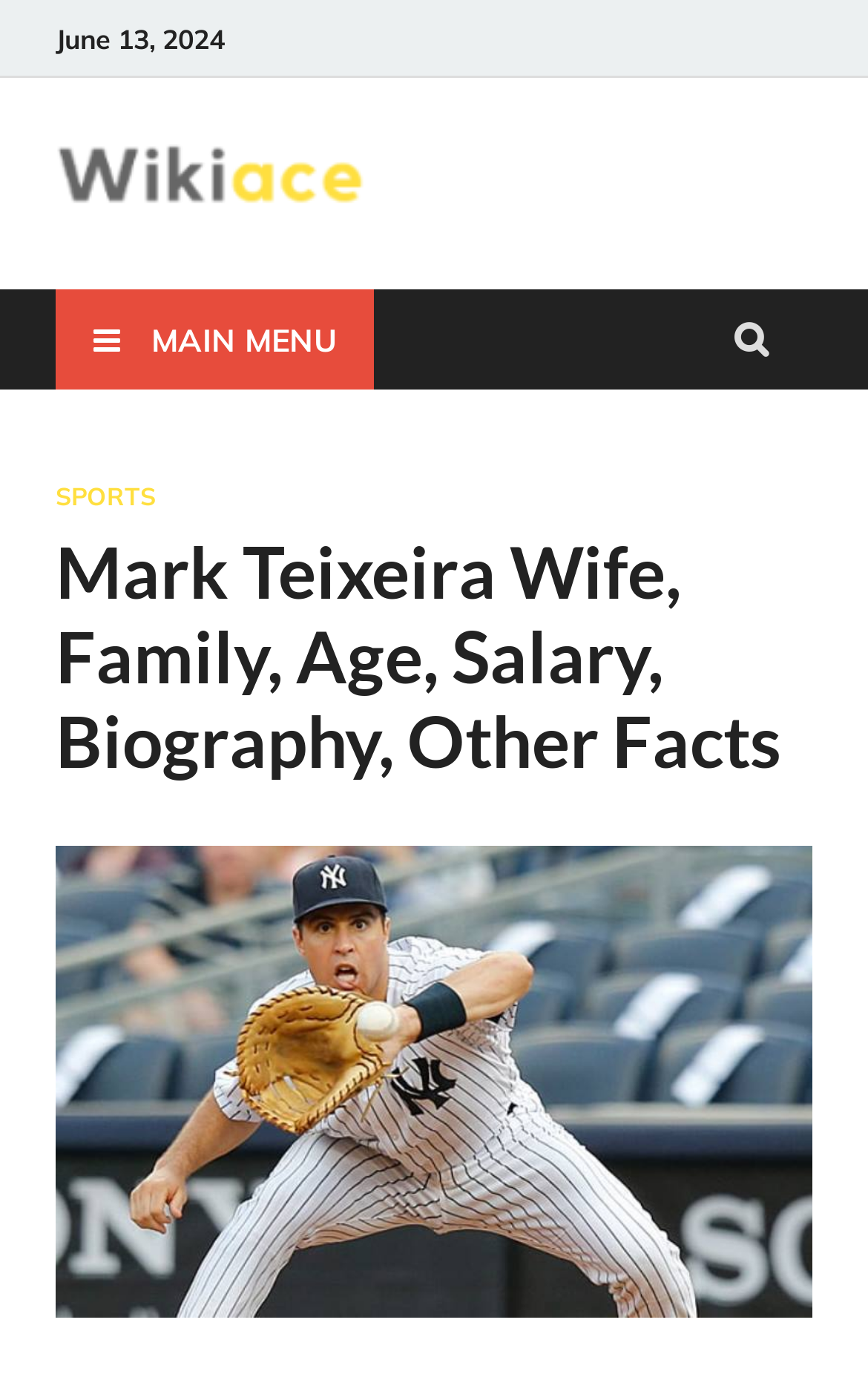Respond to the question with just a single word or phrase: 
What is the date displayed on the webpage?

June 13, 2024